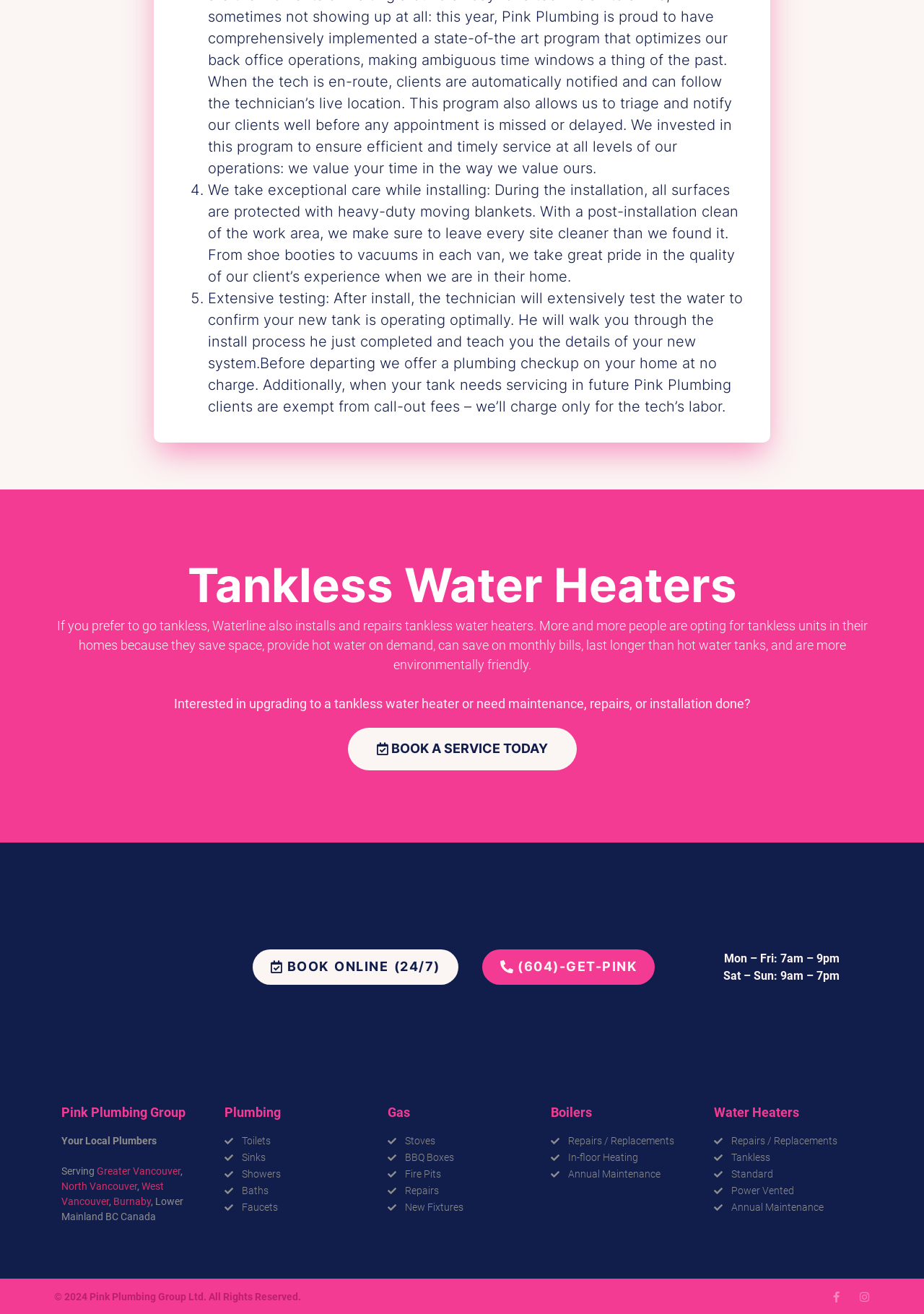Given the element description "Book a Service Today" in the screenshot, predict the bounding box coordinates of that UI element.

[0.376, 0.554, 0.624, 0.586]